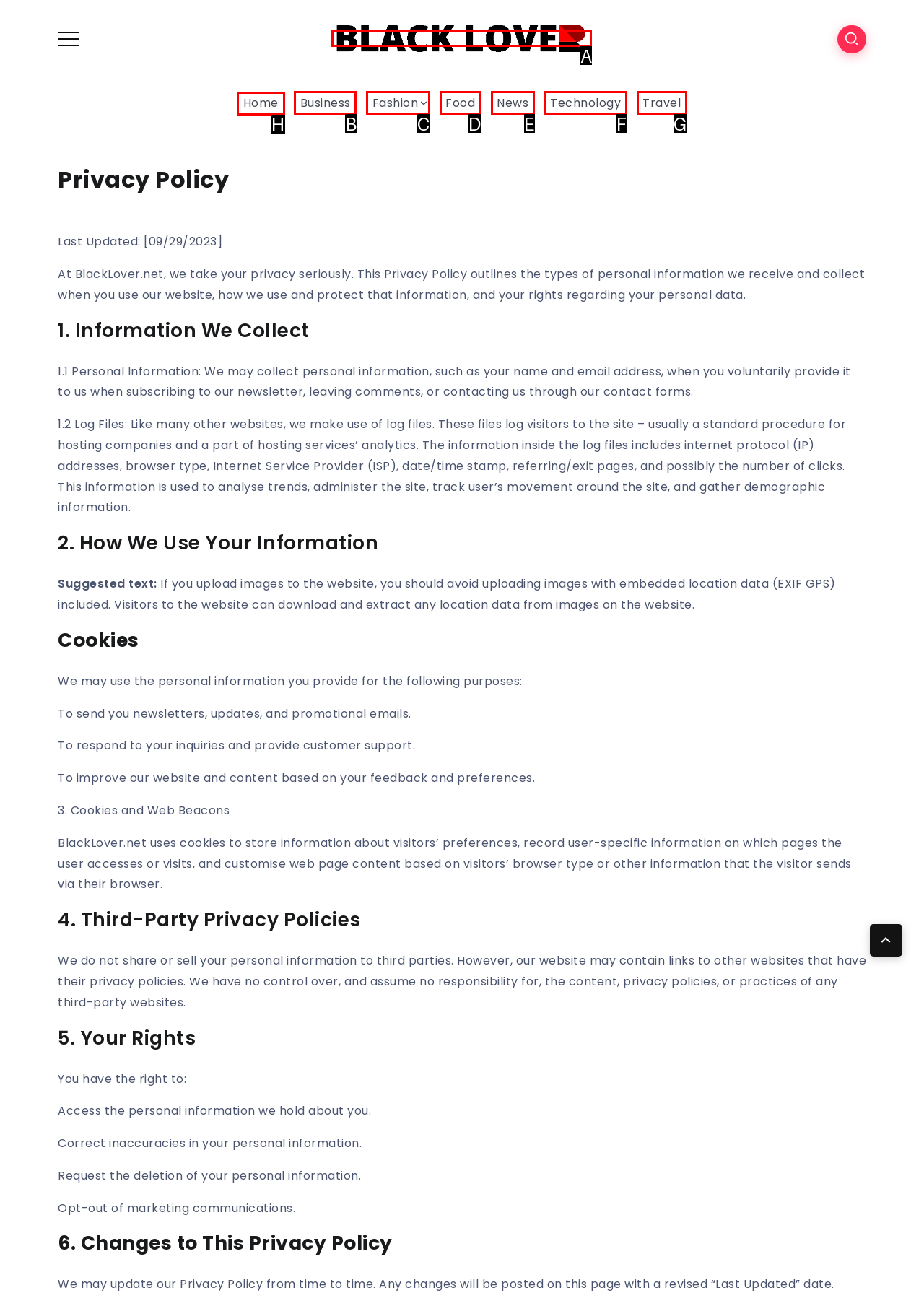To complete the task: Click the 'Home' link, select the appropriate UI element to click. Respond with the letter of the correct option from the given choices.

H